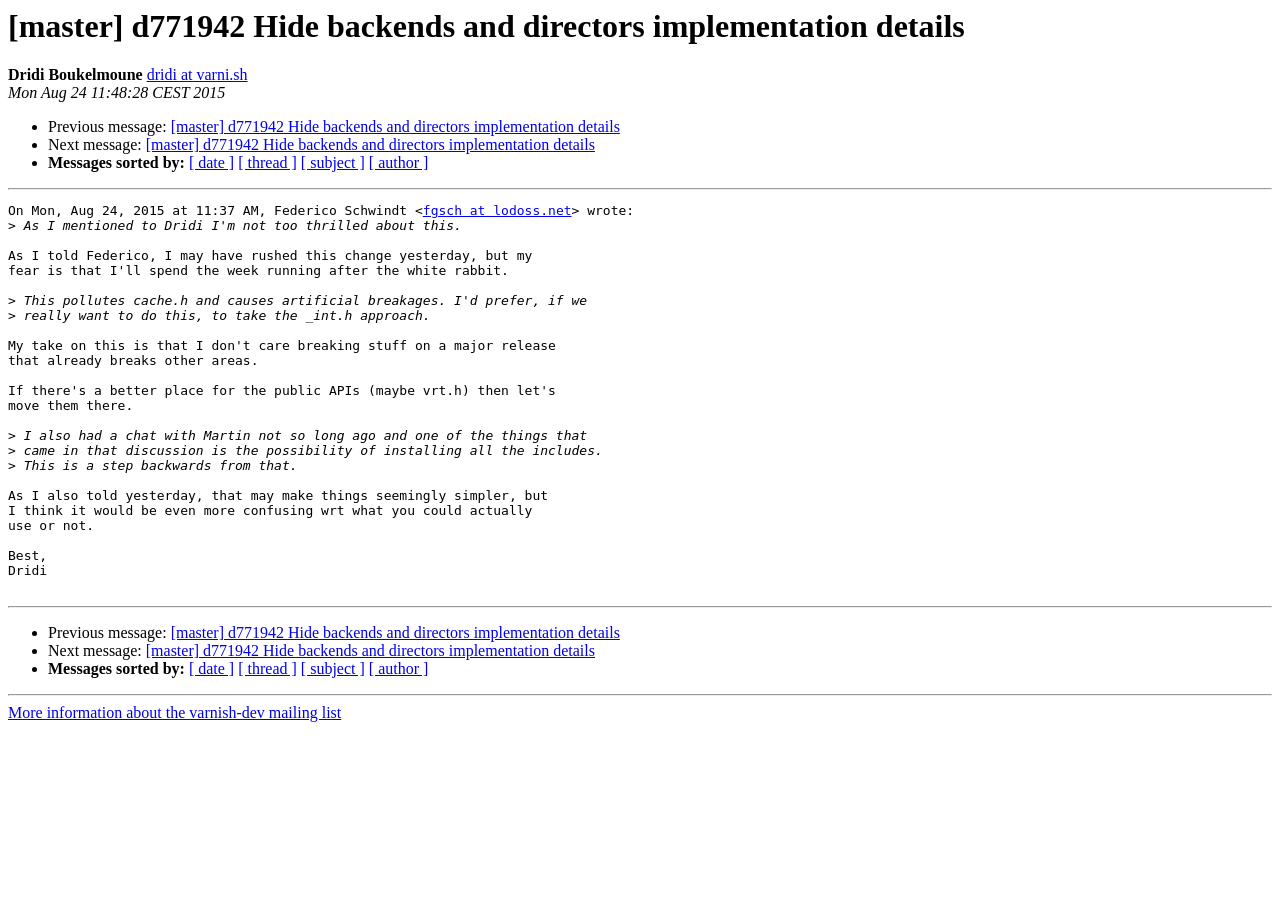What is the name of the mailing list?
Observe the image and answer the question with a one-word or short phrase response.

varnish-dev